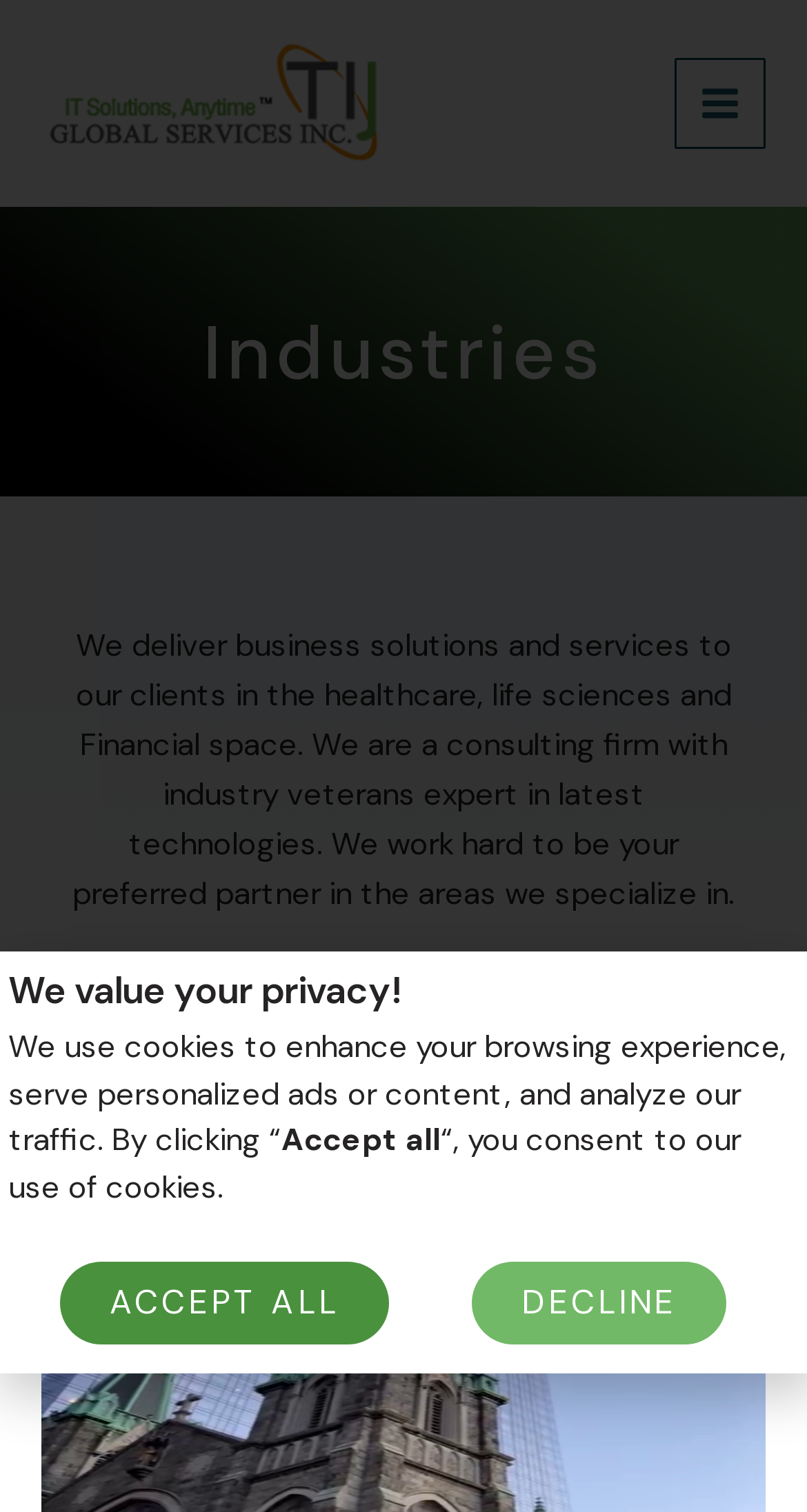Please give a concise answer to this question using a single word or phrase: 
What industries does the company specialize in?

Healthcare, life sciences, and Financial